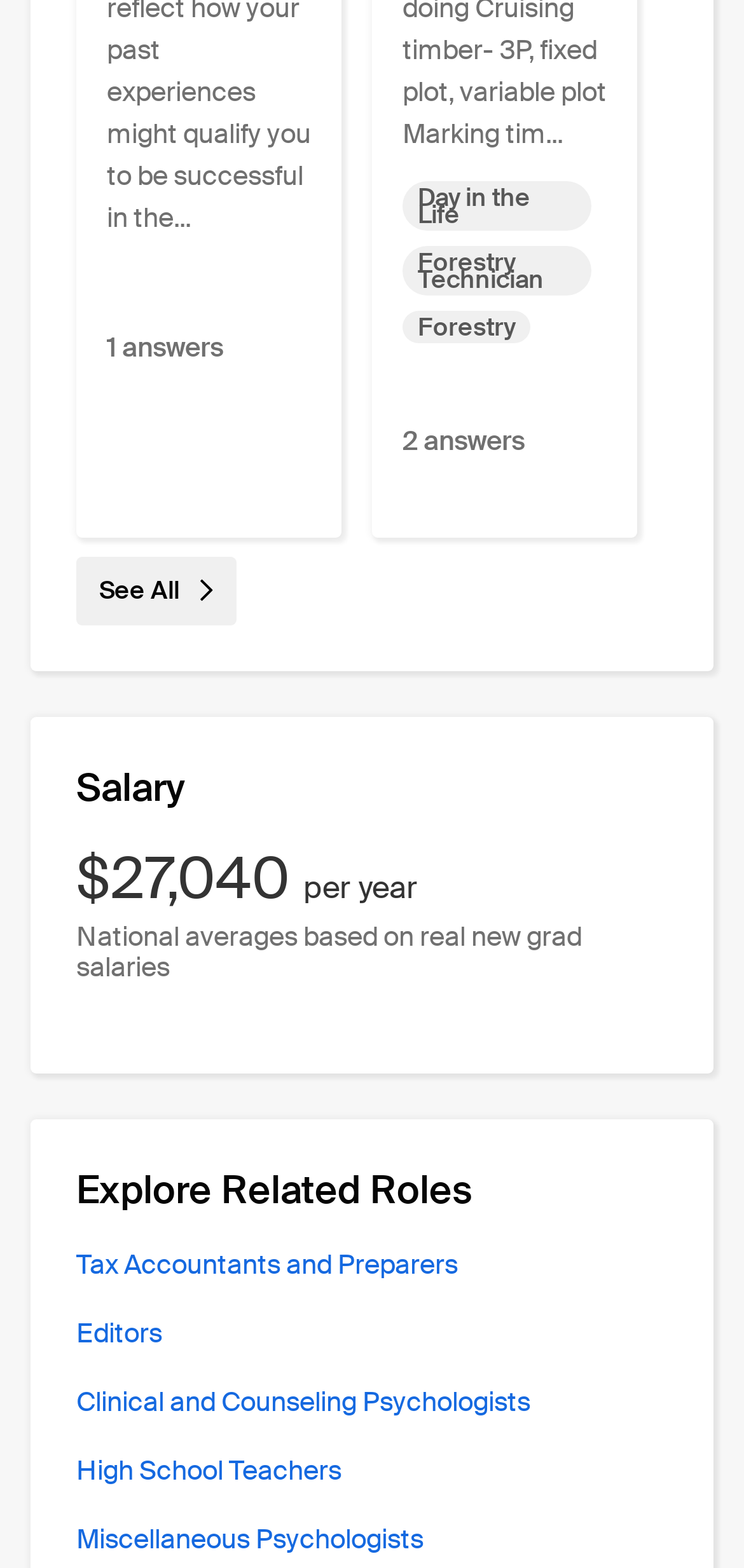What is the average salary per year?
Utilize the information in the image to give a detailed answer to the question.

I found the answer by looking at the static text elements on the webpage. The element with the text '$27,040' is located below the heading 'Salary', and it is accompanied by another static text element that says 'per year'. Therefore, I concluded that the average salary per year is $27,040.